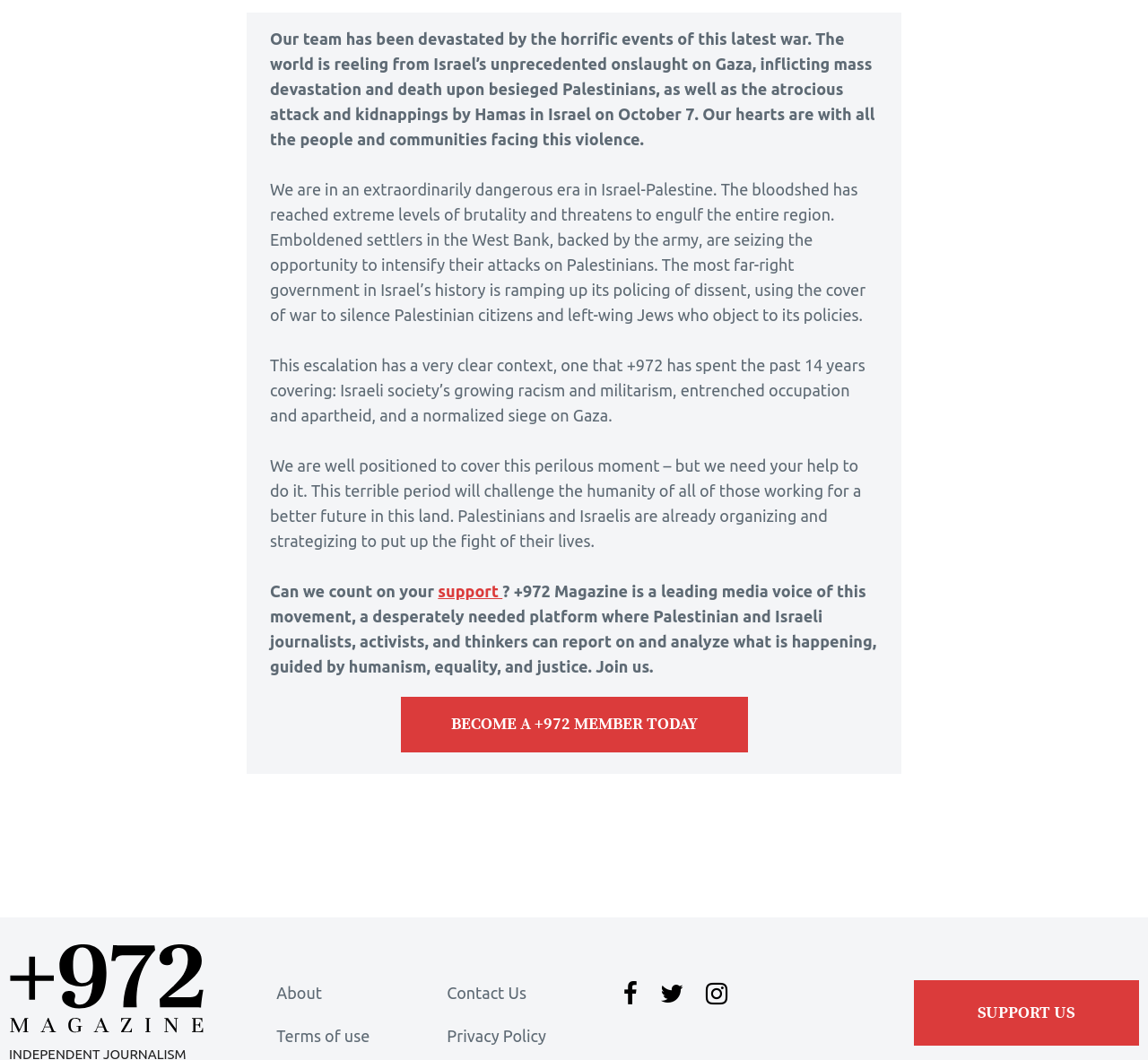Utilize the information from the image to answer the question in detail:
What is the purpose of +972 Magazine?

According to the static text elements, +972 Magazine is a 'leading media voice of this movement' and a 'desperately needed platform where Palestinian and Israeli journalists, activists, and thinkers can report on and analyze what is happening, guided by humanism, equality, and justice'.